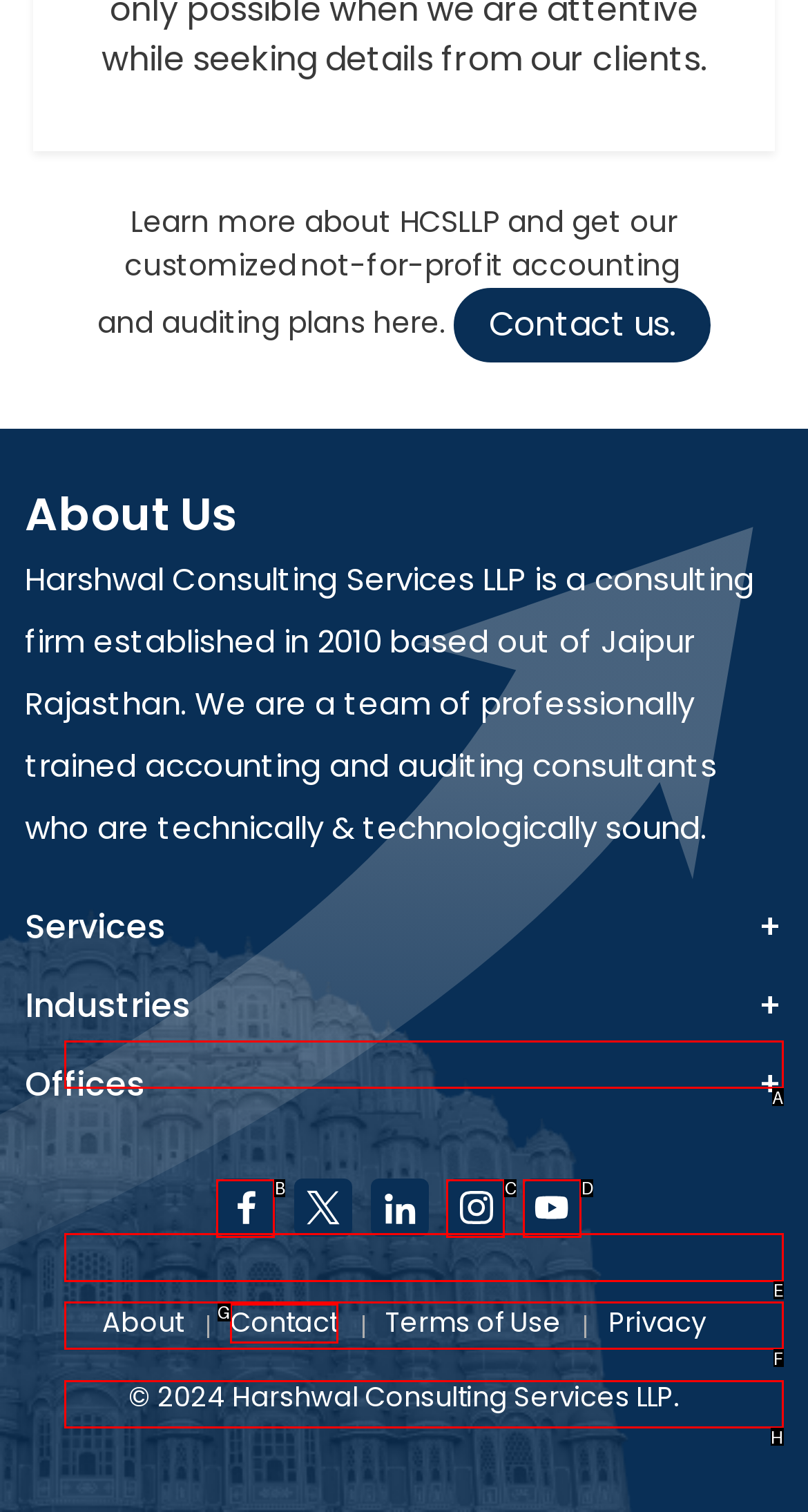From the available choices, determine which HTML element fits this description: Tribal Governments Respond with the correct letter.

H